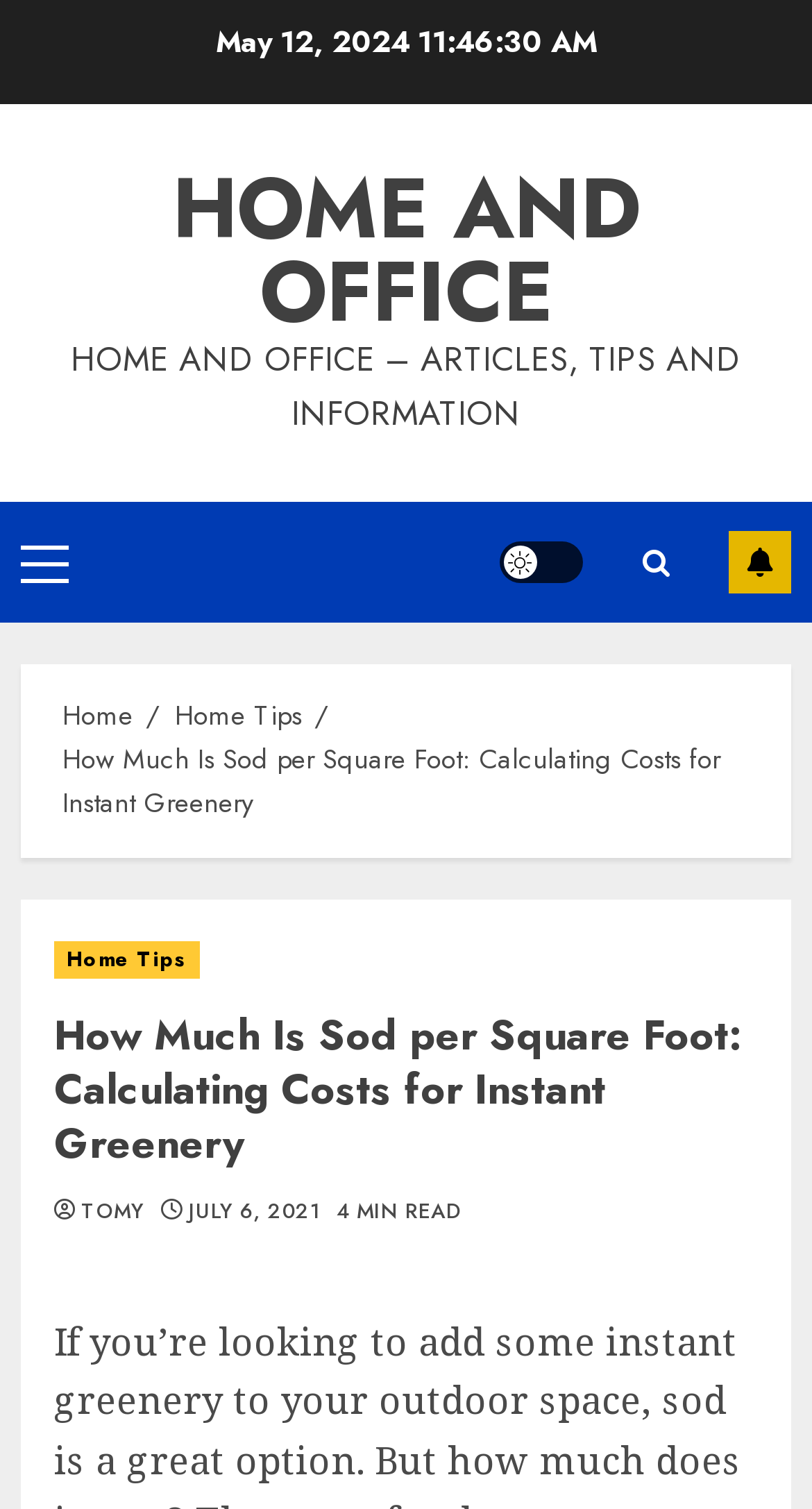What is the name of the author of the current article?
From the image, respond using a single word or phrase.

TOMY